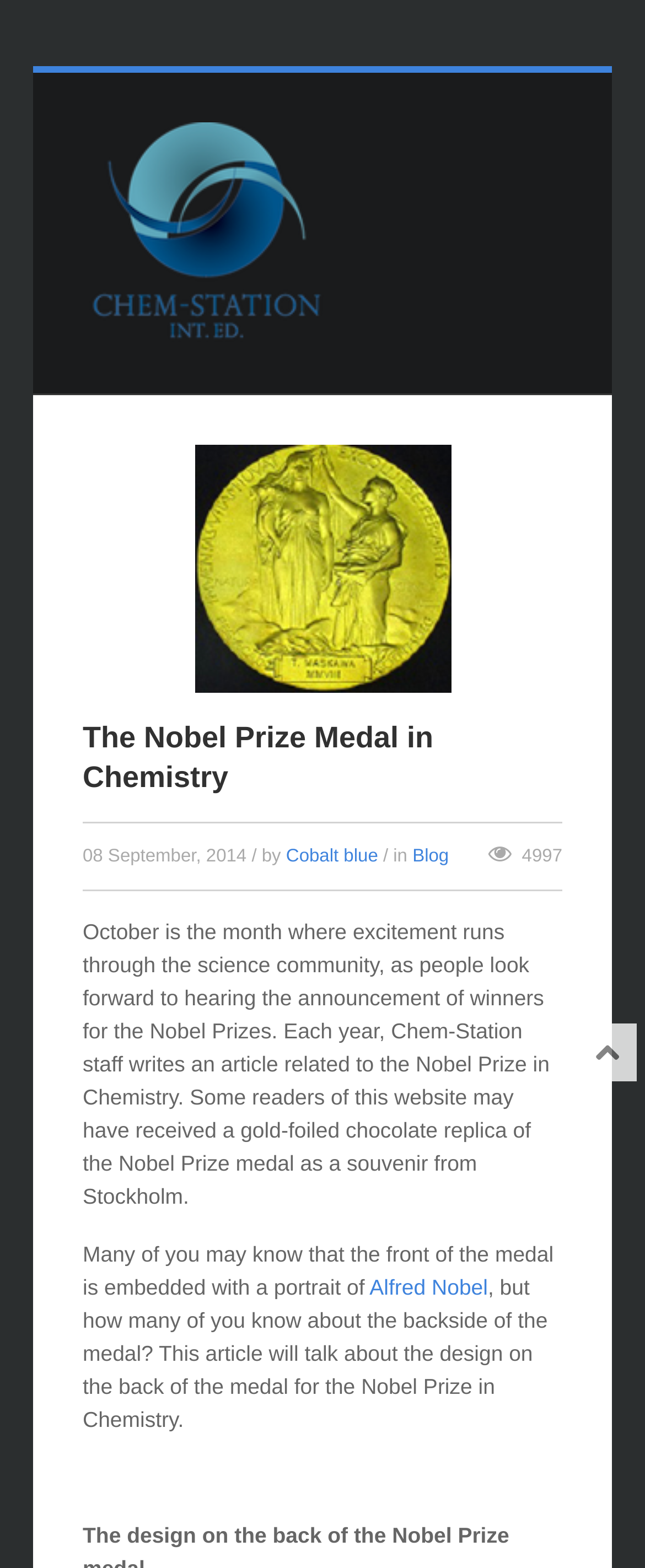Please respond to the question with a concise word or phrase:
What is the author of the article?

Cobalt blue